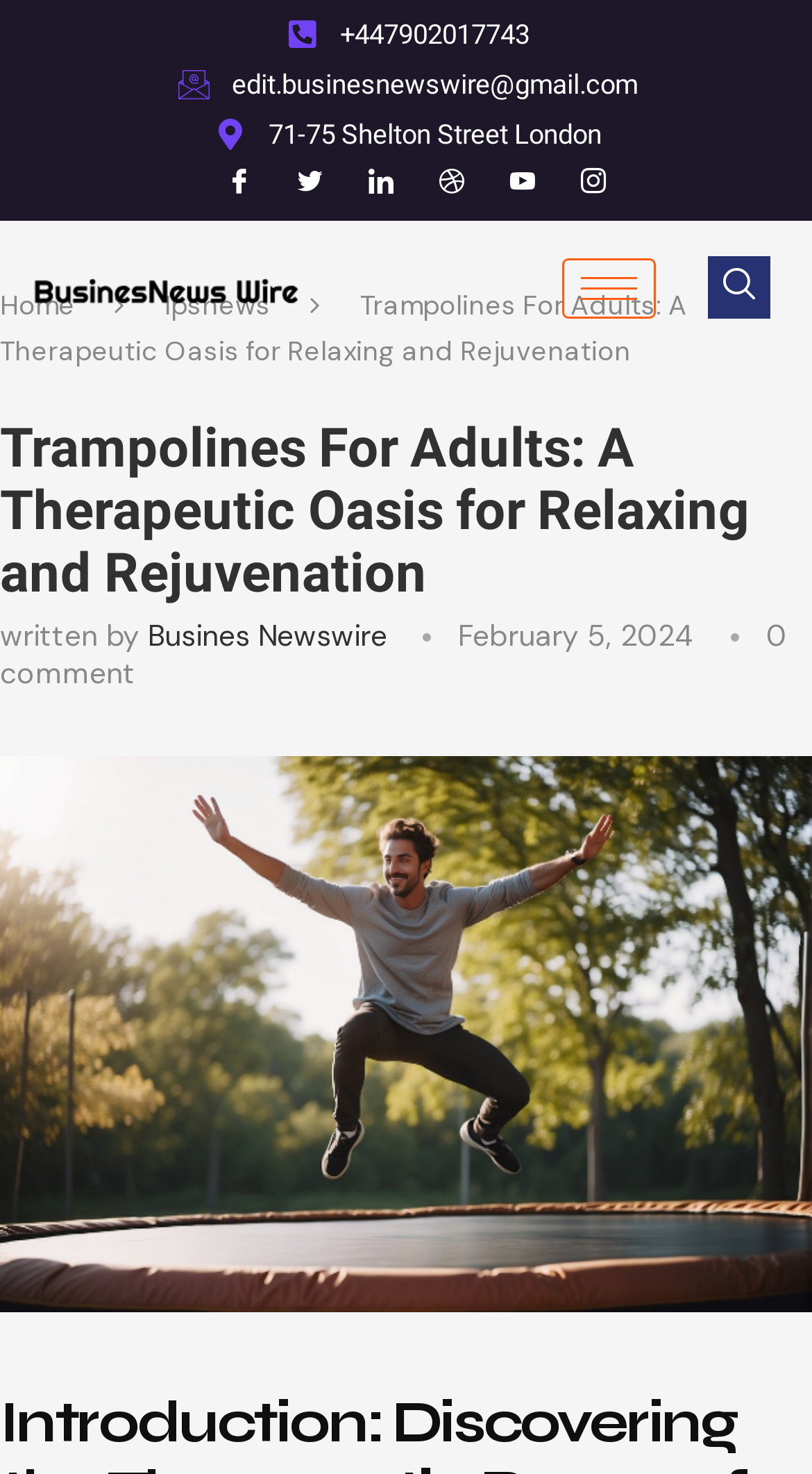Identify the bounding box coordinates of the region I need to click to complete this instruction: "click the Facebook link".

[0.256, 0.102, 0.333, 0.144]